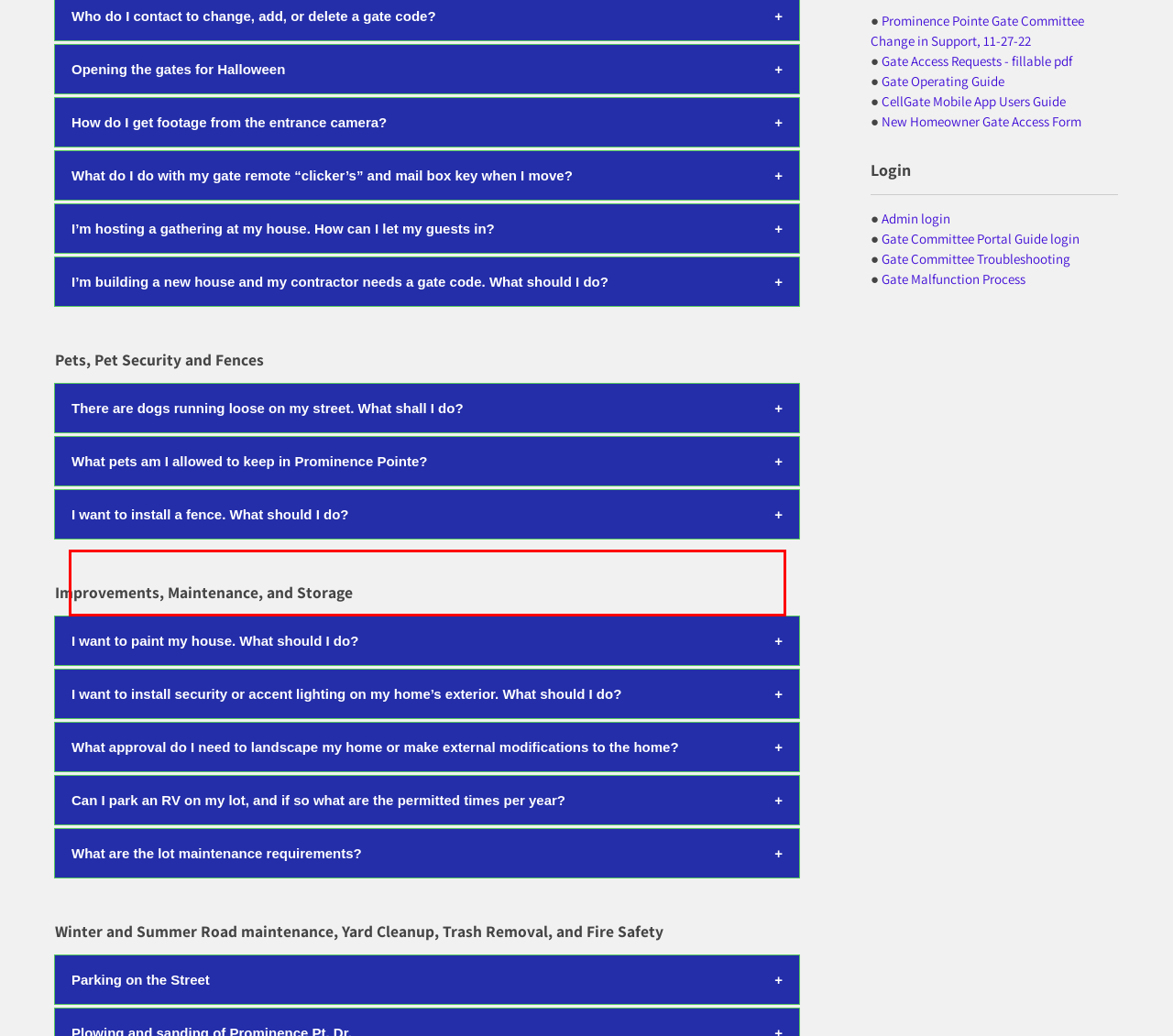You are given a webpage screenshot with a red bounding box around a UI element. Extract and generate the text inside this red bounding box.

Complete and submit the Modification Approval Request with your proposed fence detailed on it, and a member of the appropriate committee will get back to you within 14 days. Please refer to Declarations and Exhibit C area (secured), specifically Section 26 of Exhibit C of Declarations Article XIII for rules and guidelines on fences.